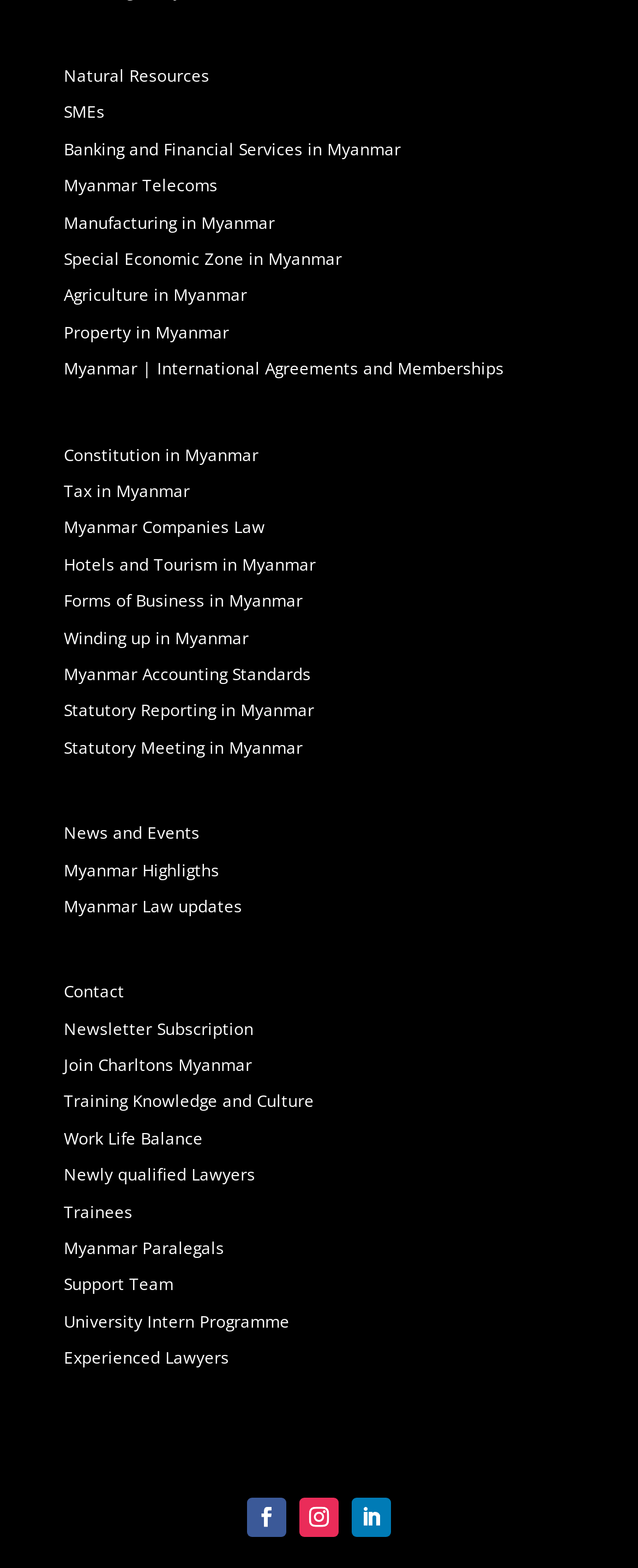Use a single word or phrase to answer the question: What is the last link on the webpage?

Experienced Lawyers